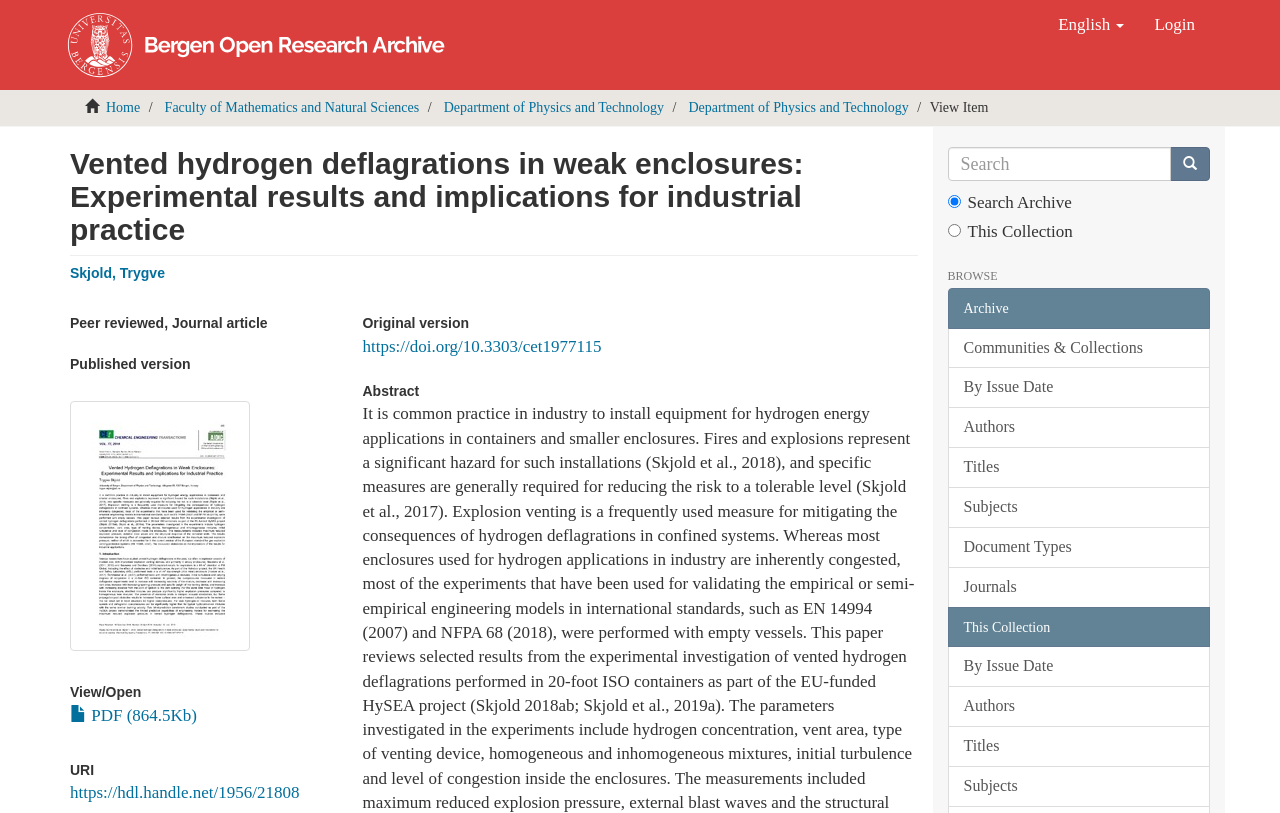Highlight the bounding box coordinates of the region I should click on to meet the following instruction: "Switch to English language".

[0.815, 0.0, 0.89, 0.062]